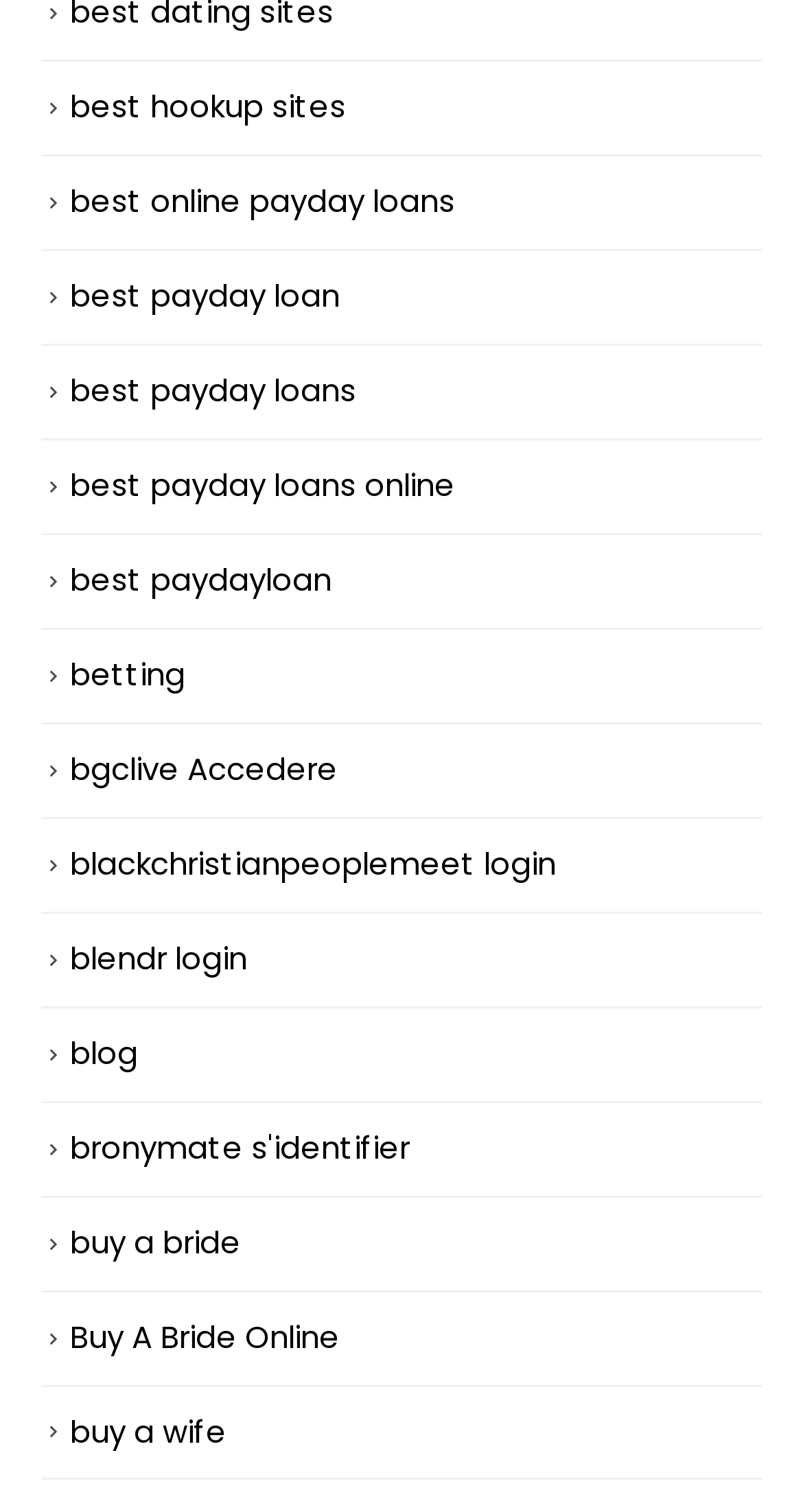What is the purpose of the 'best payday loans' link?
Please give a detailed and elaborate answer to the question.

The 'best payday loans' link is likely intended to direct users to a webpage that provides information or services related to payday loans, allowing users to access and compare different loan options.